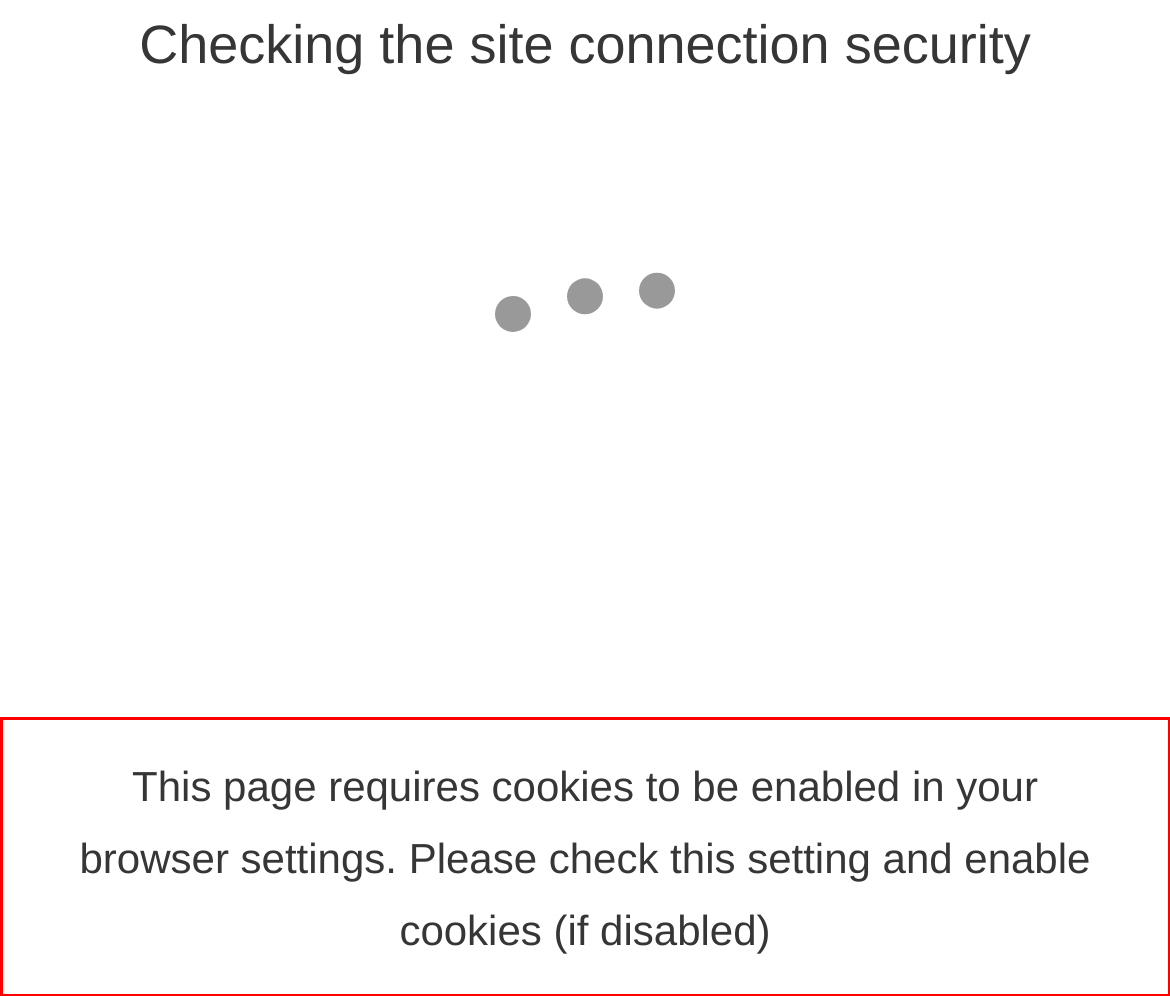Within the provided webpage screenshot, find the red rectangle bounding box and perform OCR to obtain the text content.

This page requires cookies to be enabled in your browser settings. Please check this setting and enable cookies (if disabled)